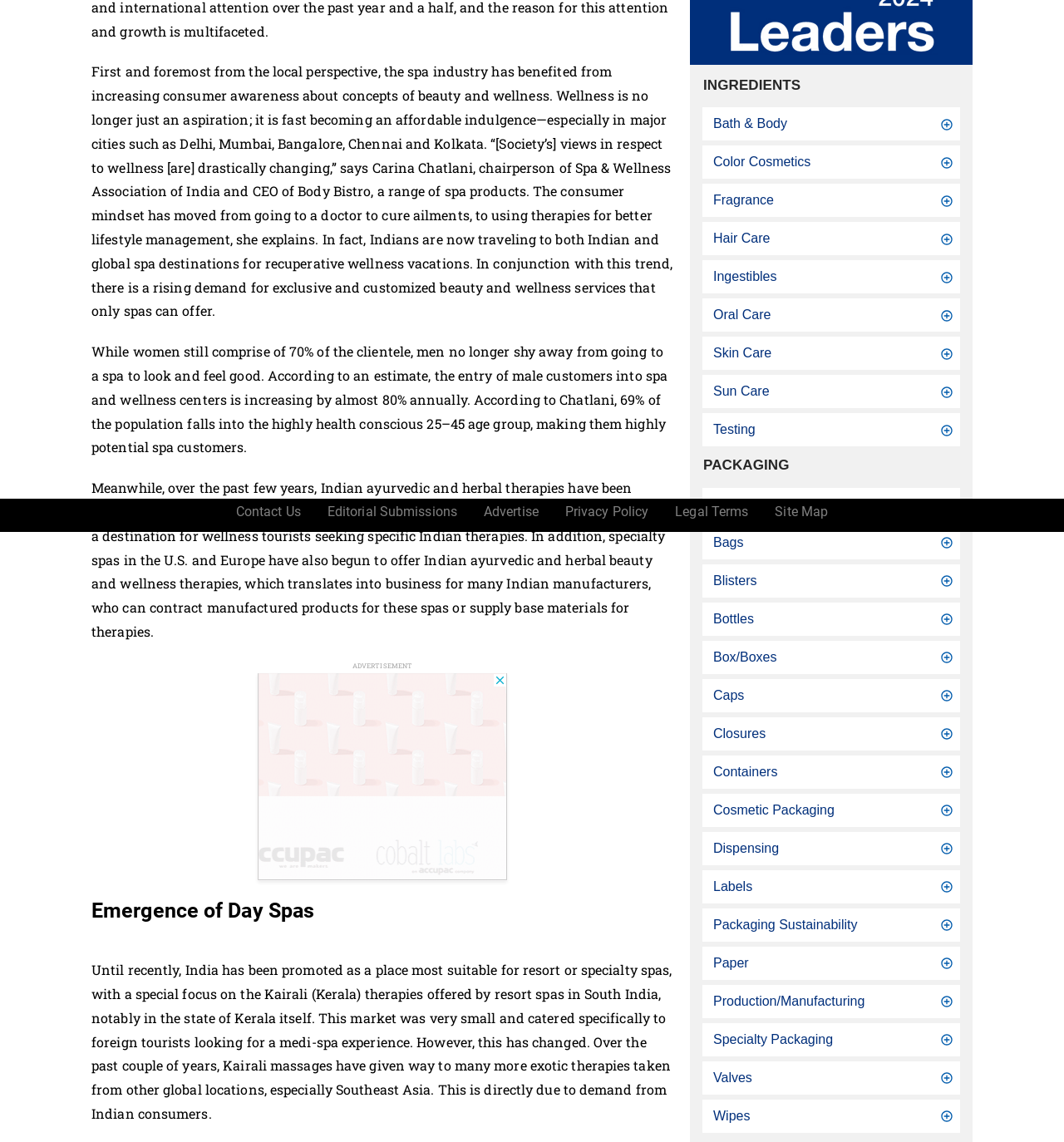Find the UI element described as: "Cosmetic Packaging" and predict its bounding box coordinates. Ensure the coordinates are four float numbers between 0 and 1, [left, top, right, bottom].

[0.66, 0.695, 0.902, 0.724]